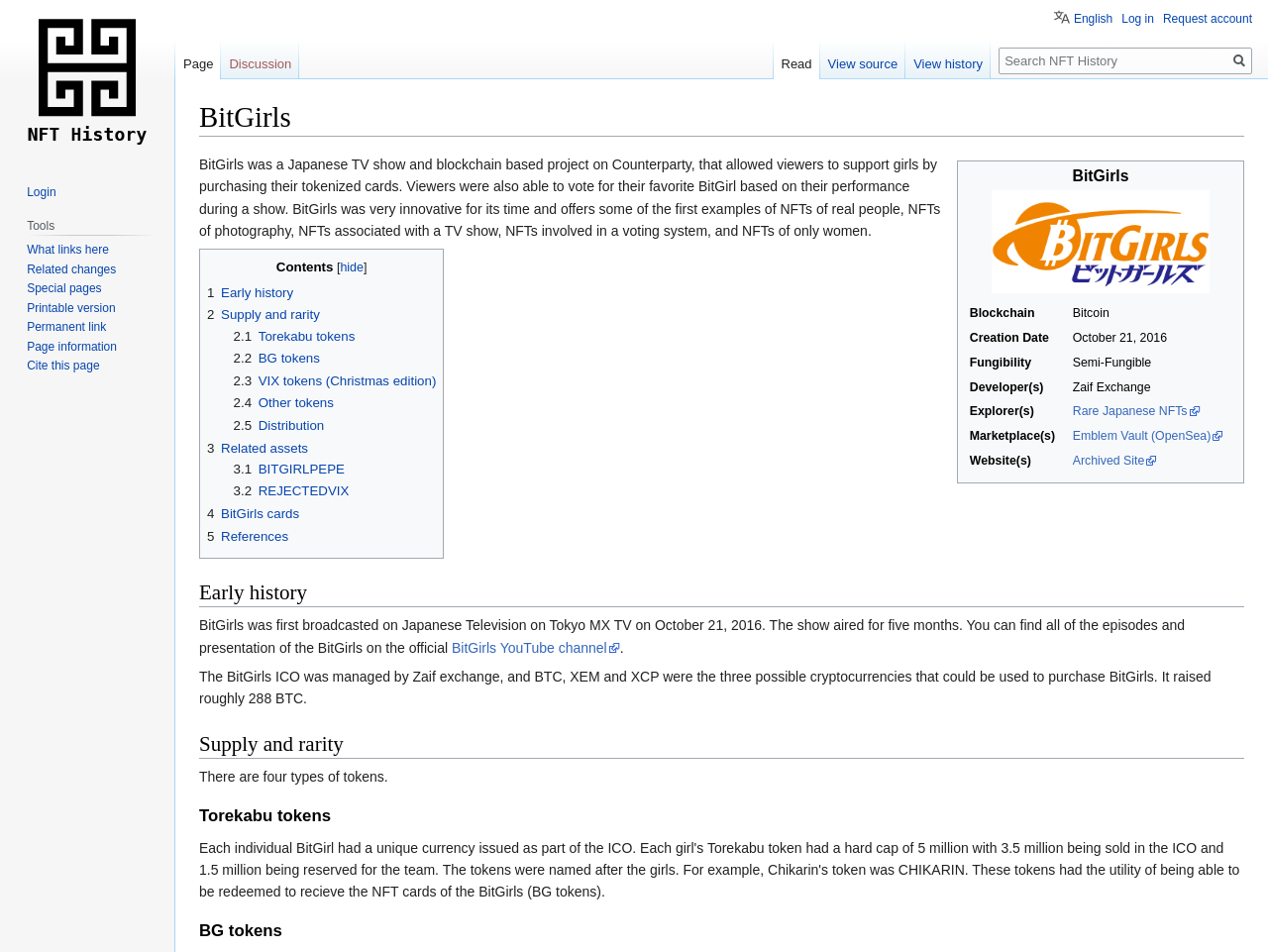Provide a comprehensive description of the webpage.

The webpage is about BitGirls, an NFT history project. At the top, there is a heading "BitGirls" and a link to jump to navigation and search. Below that, there is a table with a logo image, BitGirls, and a description of the project, including its creation date, blockchain, and developer.

To the right of the table, there is a section with a heading "BitGirls" and a paragraph of text describing the project as a Japanese TV show and blockchain-based project that allowed viewers to support girls by purchasing their tokenized cards.

Below that, there is a navigation section with links to different parts of the webpage, including "Contents", "Early history", "Supply and rarity", "Related assets", "BitGirls cards", and "References".

The "Contents" section has links to different subsections, including "Early history", "Supply and rarity", and others. The "Early history" section has a heading and a paragraph of text describing the first broadcast of BitGirls on Japanese Television and the ICO managed by Zaif exchange.

The "Supply and rarity" section has a heading and a paragraph of text describing the four types of tokens. Below that, there are subsections for each type of token, including "Torekabu tokens", "BG tokens", and others.

At the top right of the webpage, there are navigation links to "Personal tools", including "English", "Log in", and "Request account". There are also links to "Namespaces", including "Page" and "Discussion", and "Views", including "Read", "View source", and "View history". A search bar is located at the top right corner of the webpage.